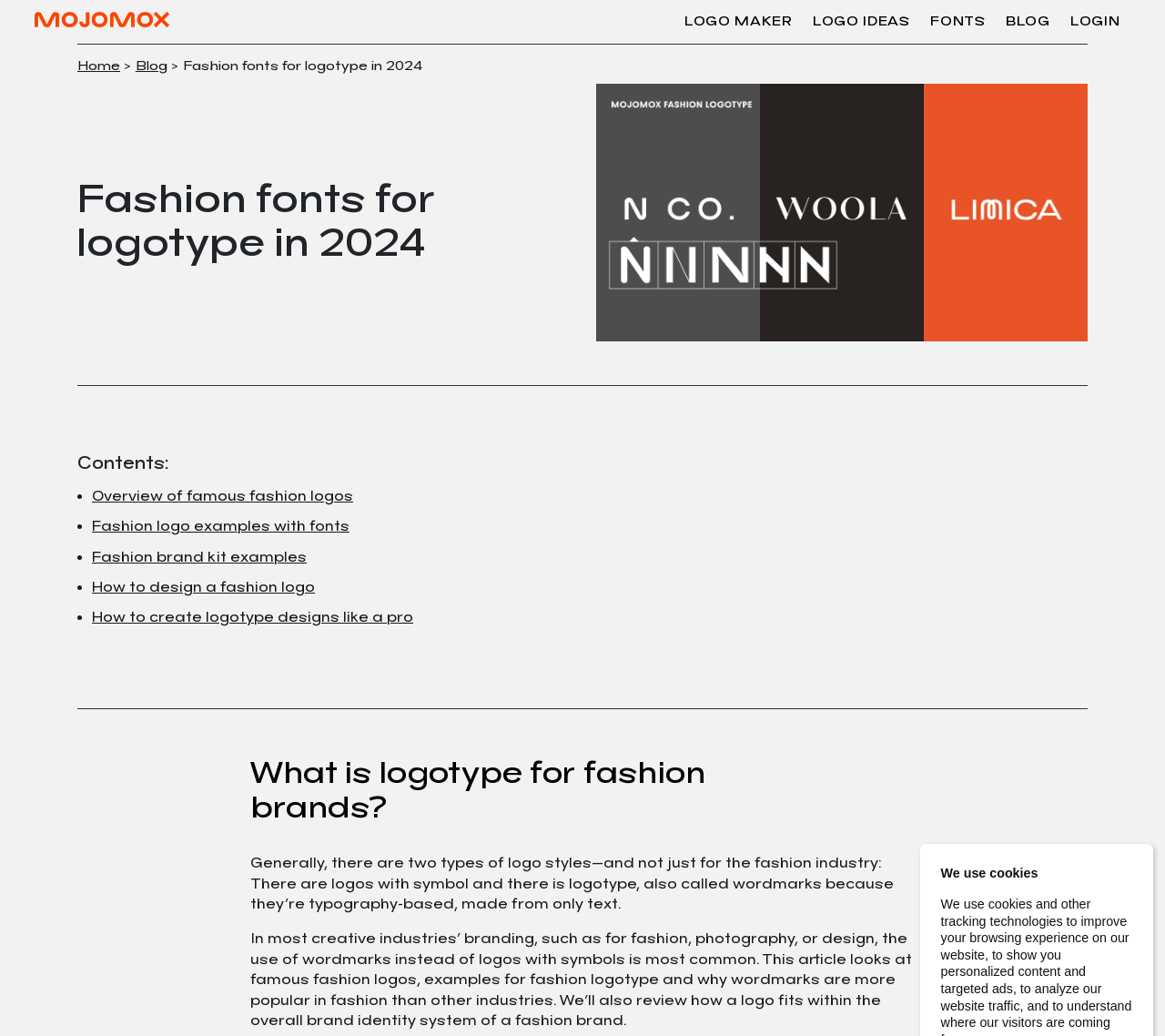Please answer the following question using a single word or phrase: 
What are the two types of logo styles mentioned?

Logos with symbol and logotype